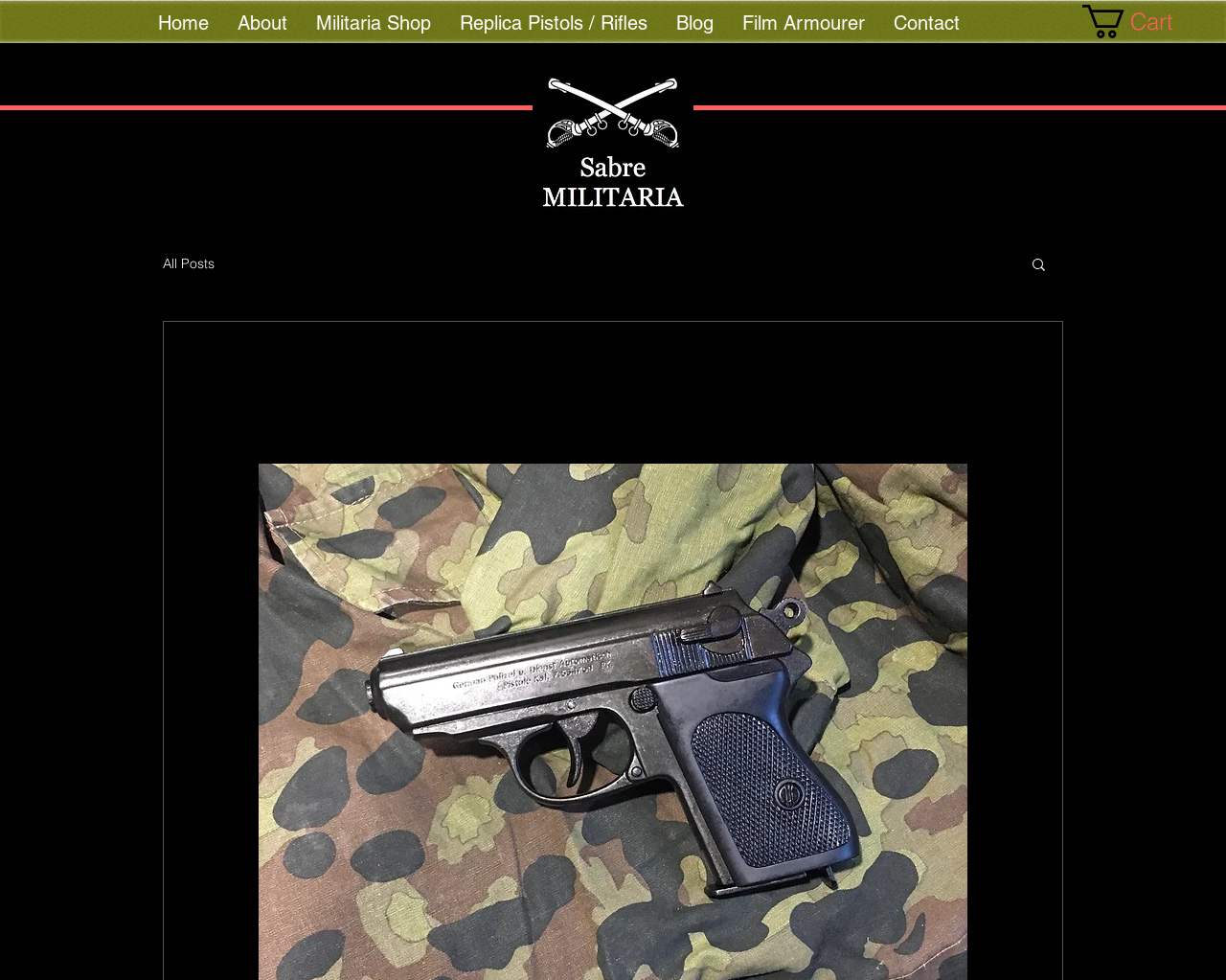Provide your answer to the question using just one word or phrase: What is the name of the pistol spotlight?

Walther PPK